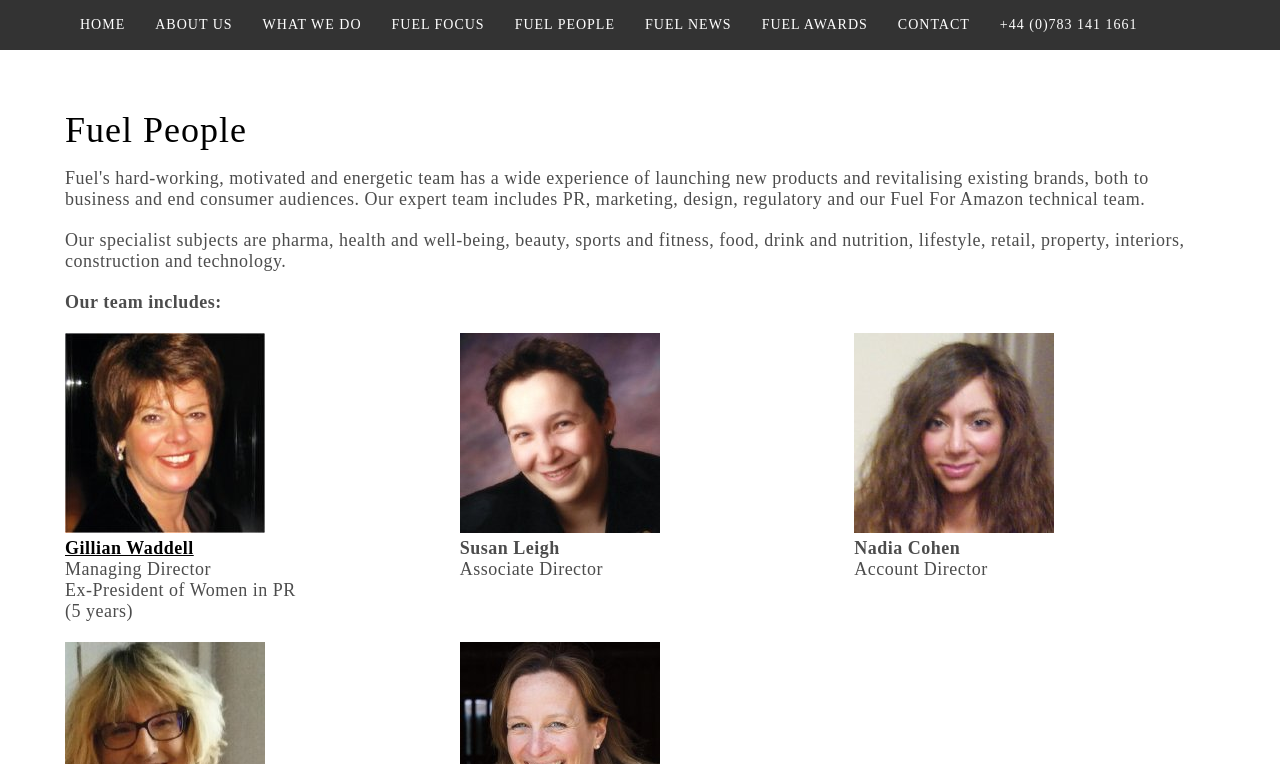Locate the bounding box coordinates for the element described below: "+44 (0)783 141 1661". The coordinates must be four float values between 0 and 1, formatted as [left, top, right, bottom].

[0.781, 0.0, 0.889, 0.065]